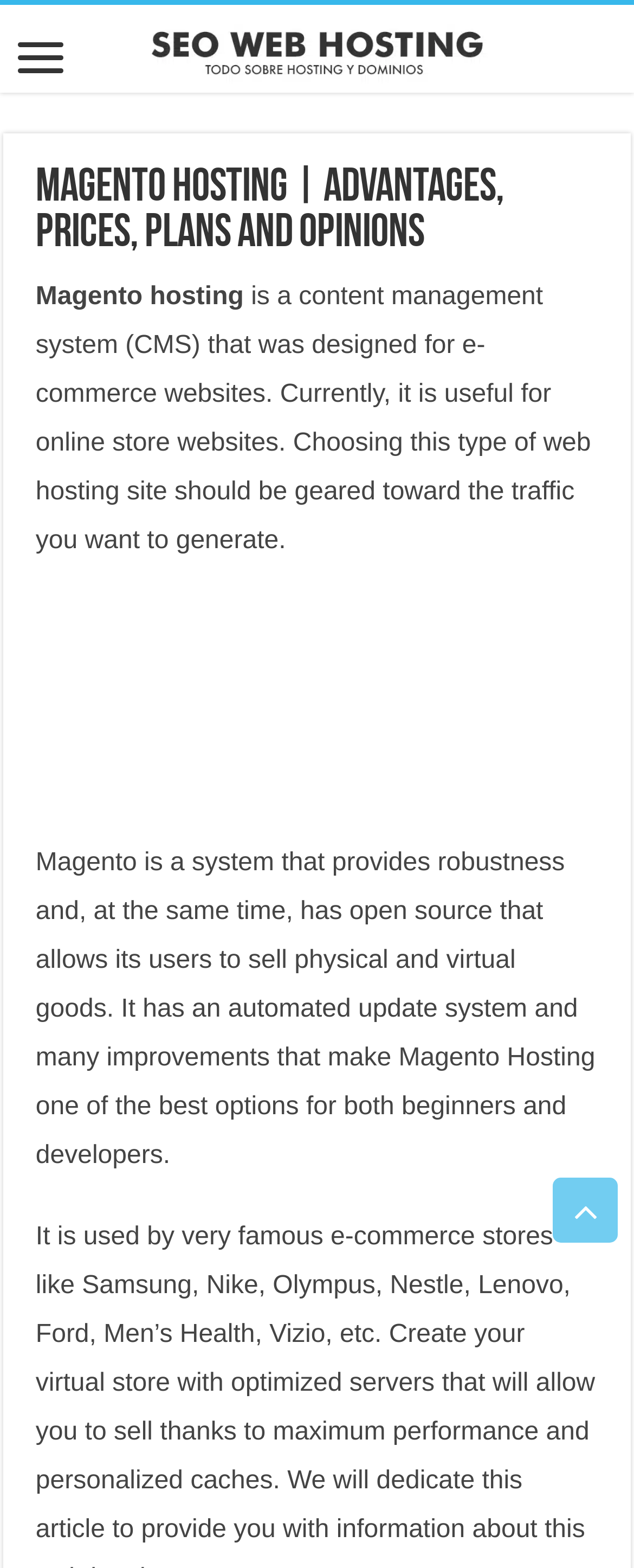Locate the headline of the webpage and generate its content.

Magento Hosting | Advantages, Prices, Plans and Opinions